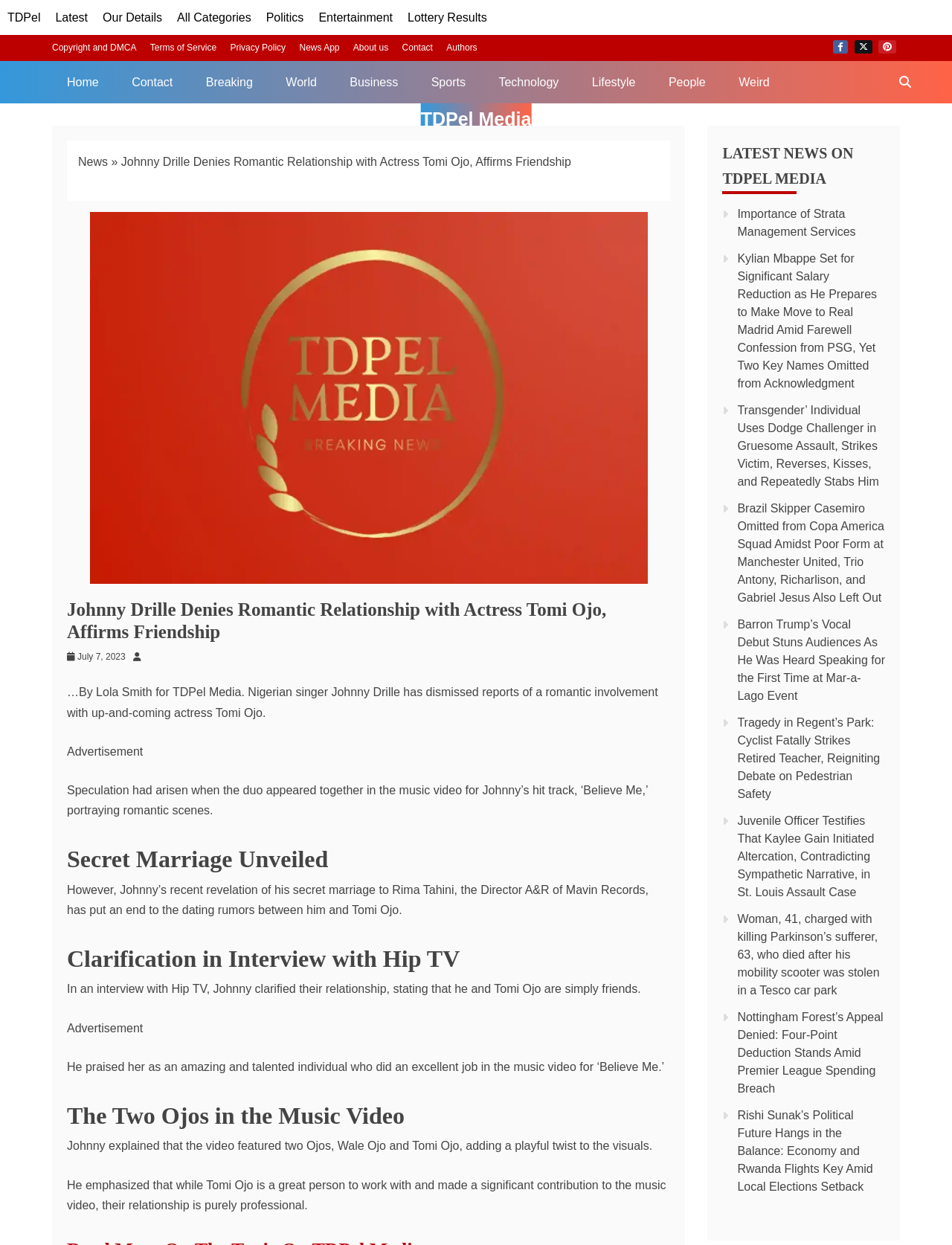Please identify the bounding box coordinates of the element that needs to be clicked to execute the following command: "Click on the 'Entertainment' link". Provide the bounding box using four float numbers between 0 and 1, formatted as [left, top, right, bottom].

[0.335, 0.009, 0.412, 0.019]